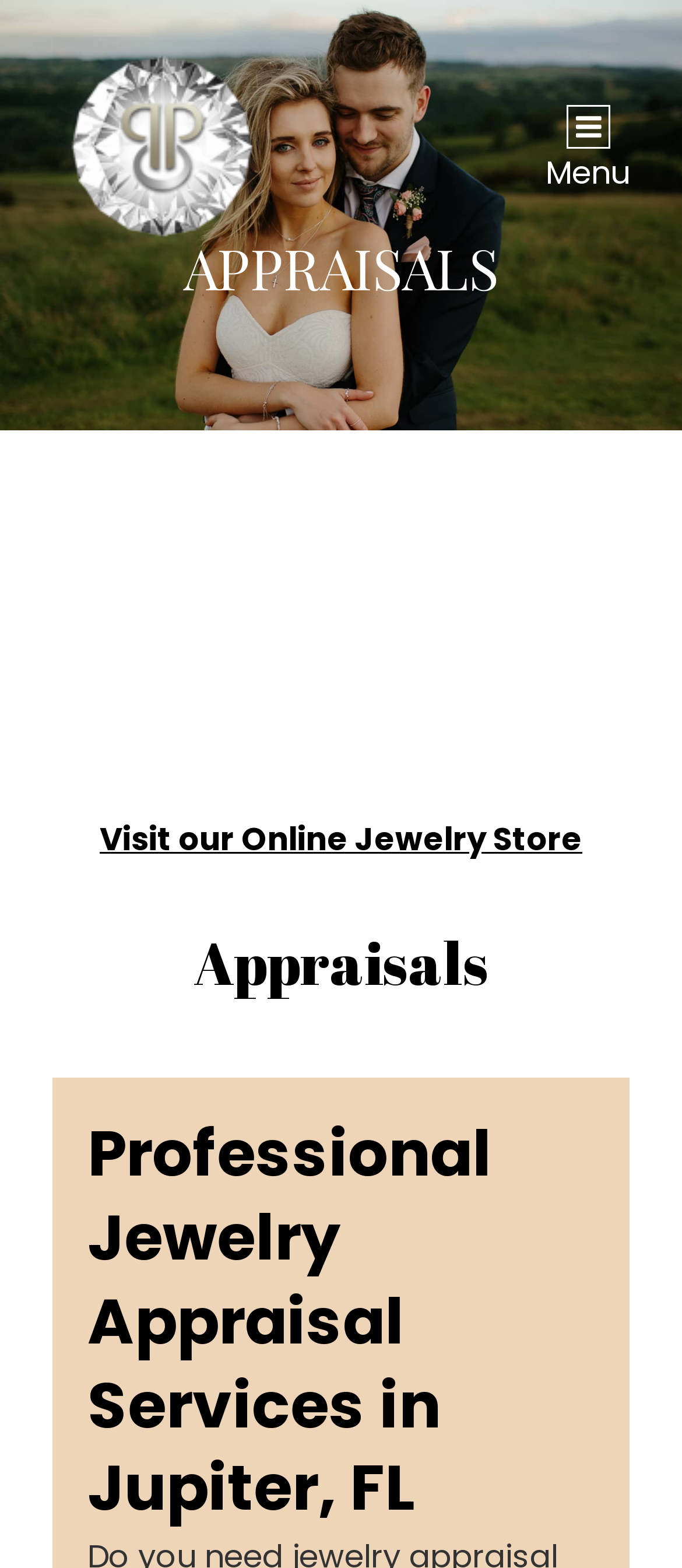Can you look at the image and give a comprehensive answer to the question:
What is the purpose of the button at the top right?

I determined the purpose of the button at the top right by looking at the button with the text 'Menu' which suggests that it is used to navigate the website's menu.